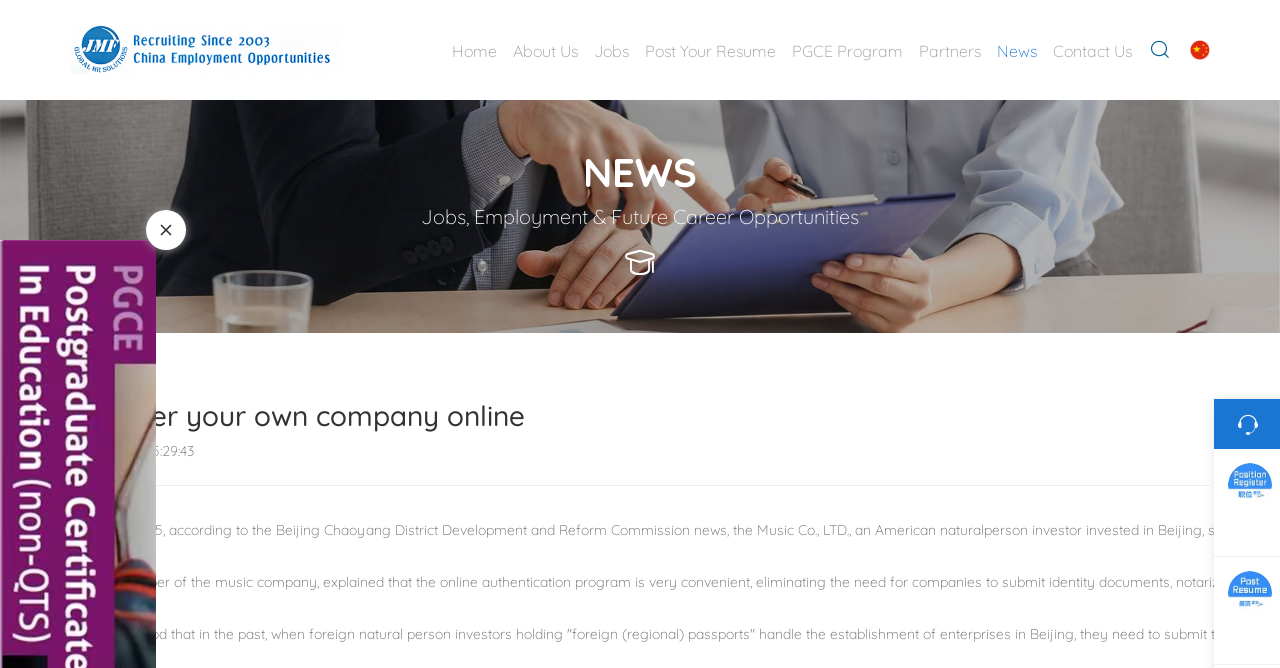Find the bounding box coordinates for the UI element that matches this description: "Jobs".

[0.458, 0.0, 0.498, 0.15]